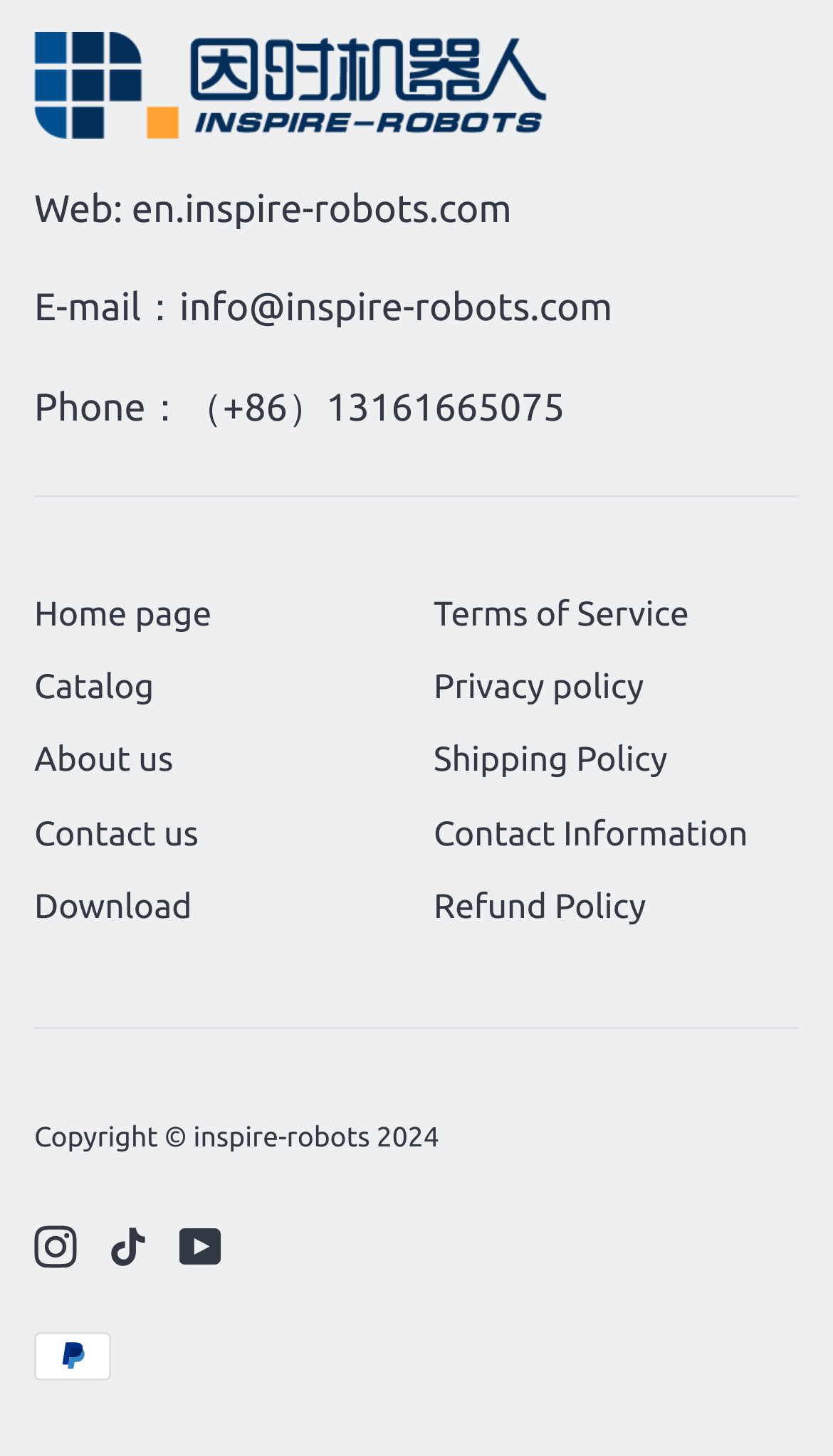Reply to the question with a brief word or phrase: What is the company name?

Beijing Inspire Robots Technology Co., Ltd.